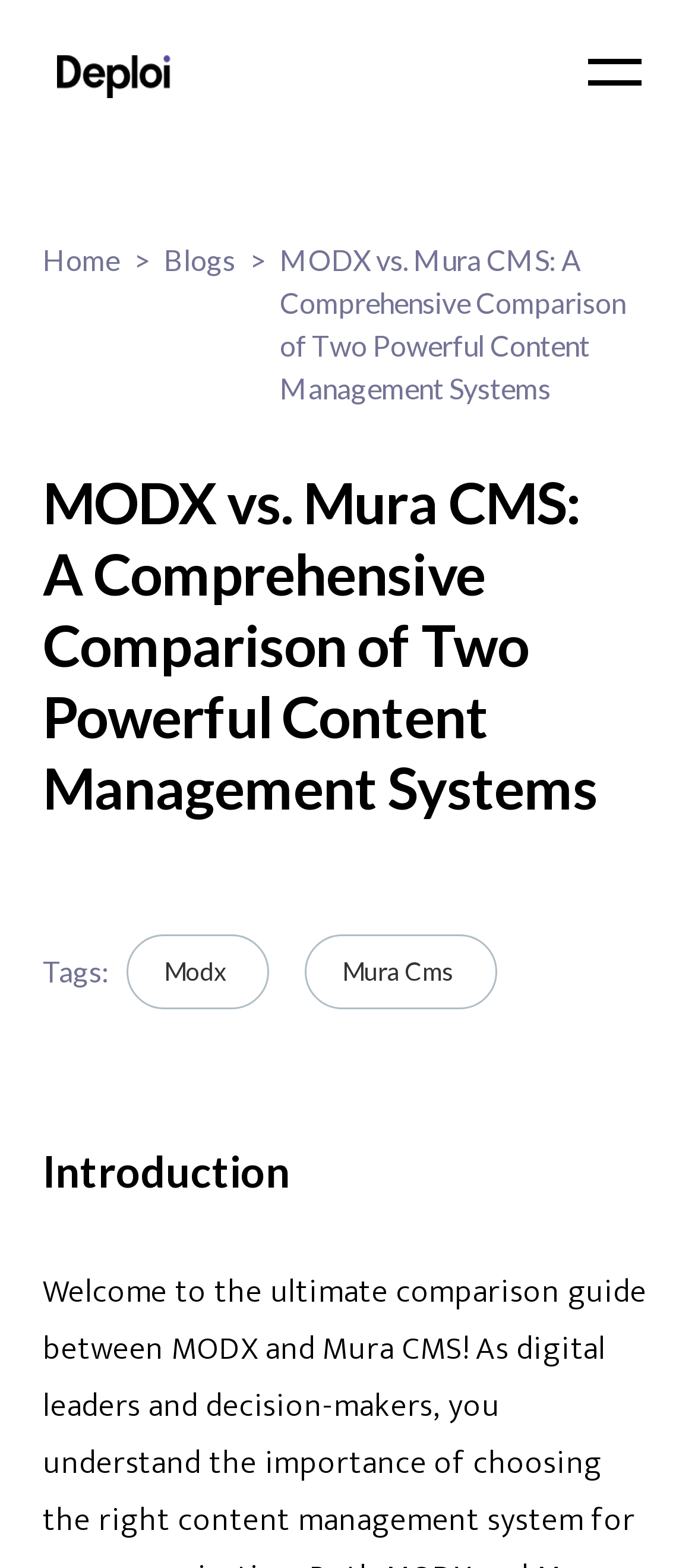Please identify the bounding box coordinates of where to click in order to follow the instruction: "learn about modx".

[0.182, 0.596, 0.387, 0.644]